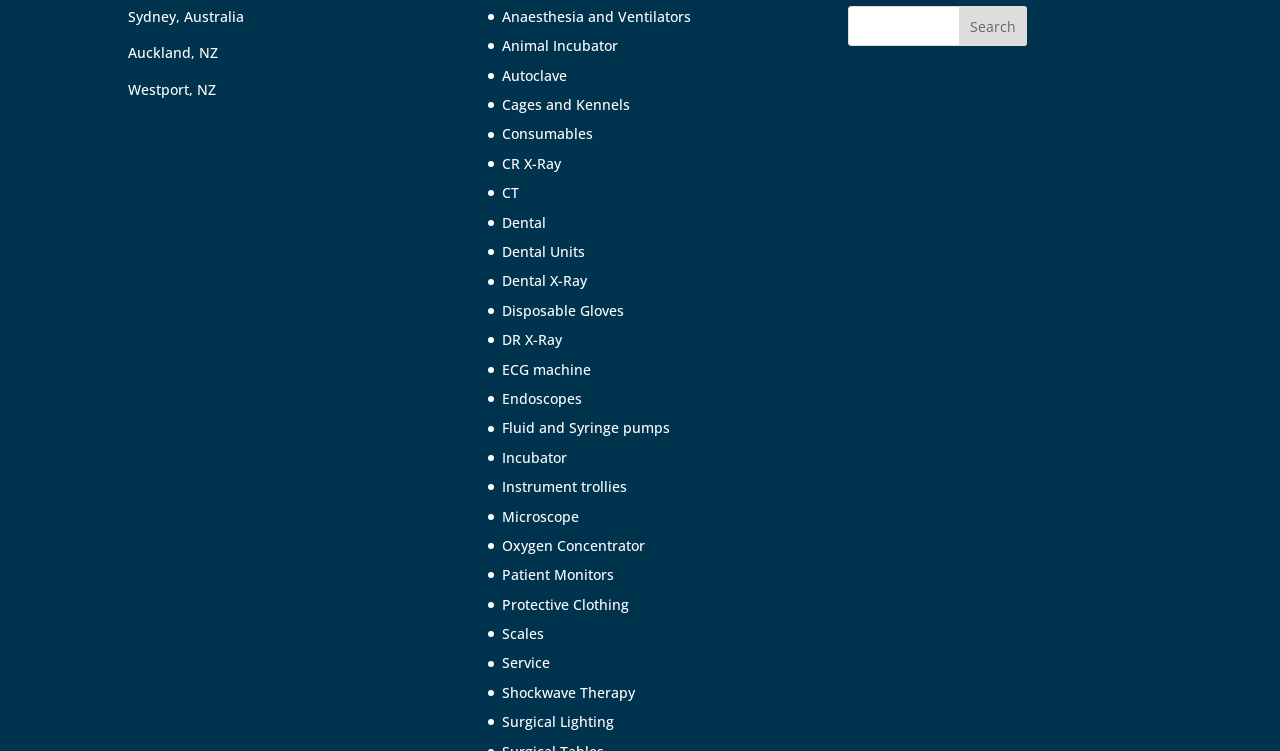Find the bounding box of the element with the following description: "Instrument trollies". The coordinates must be four float numbers between 0 and 1, formatted as [left, top, right, bottom].

[0.392, 0.635, 0.49, 0.661]